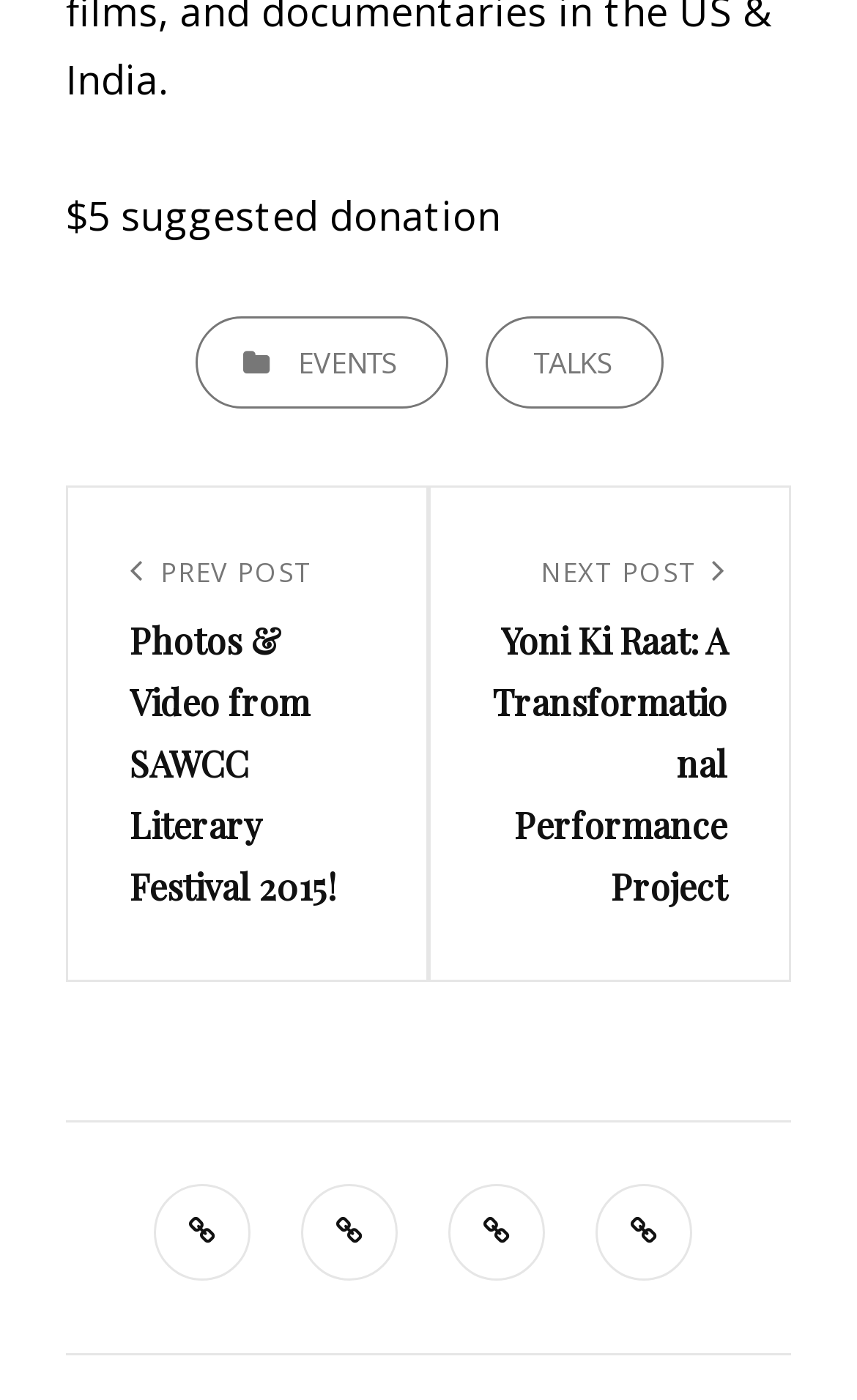Identify the bounding box coordinates of the section that should be clicked to achieve the task described: "View next post".

[0.574, 0.392, 0.849, 0.656]